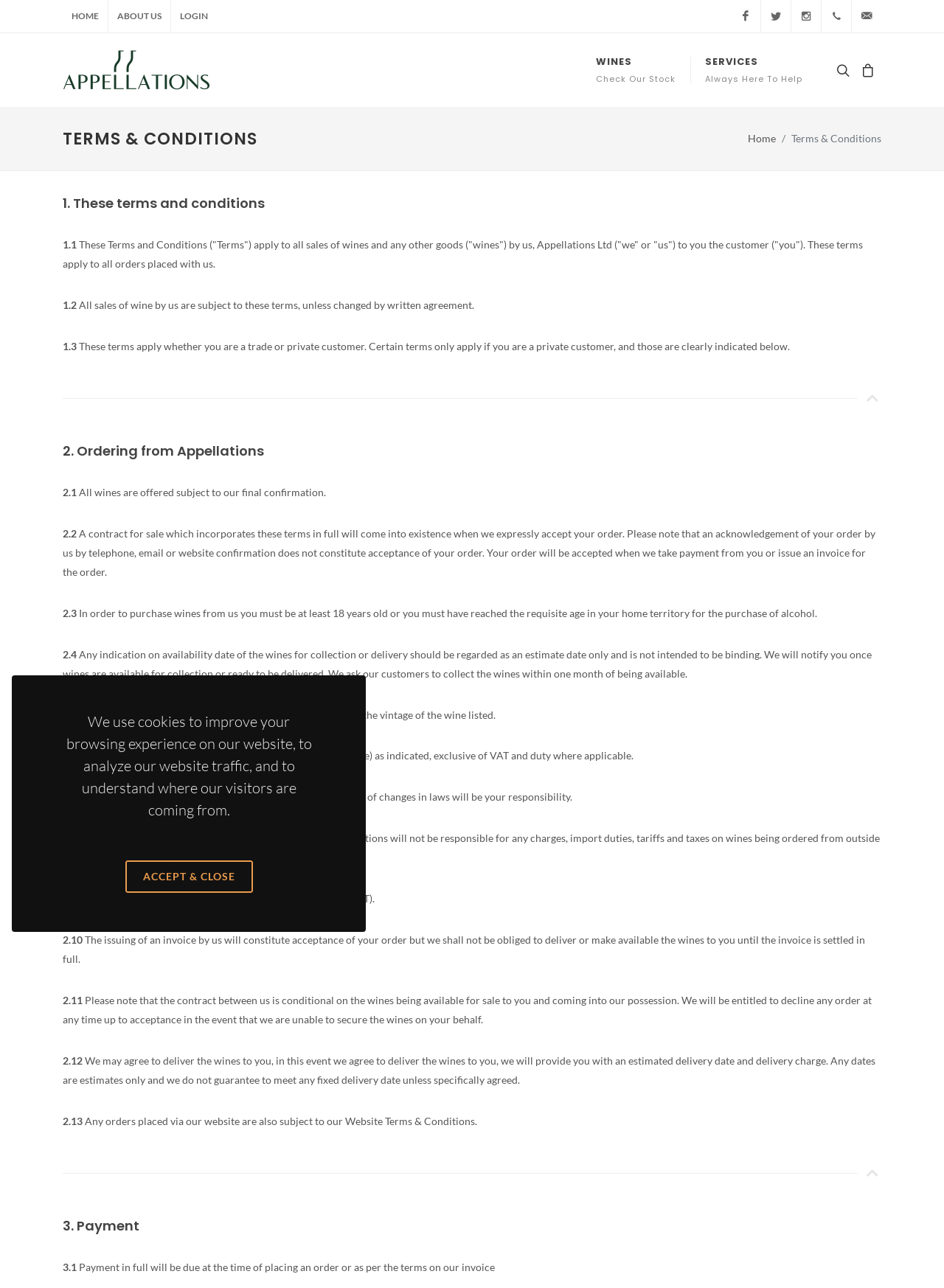What is the primary heading on this webpage?

TERMS & CONDITIONS